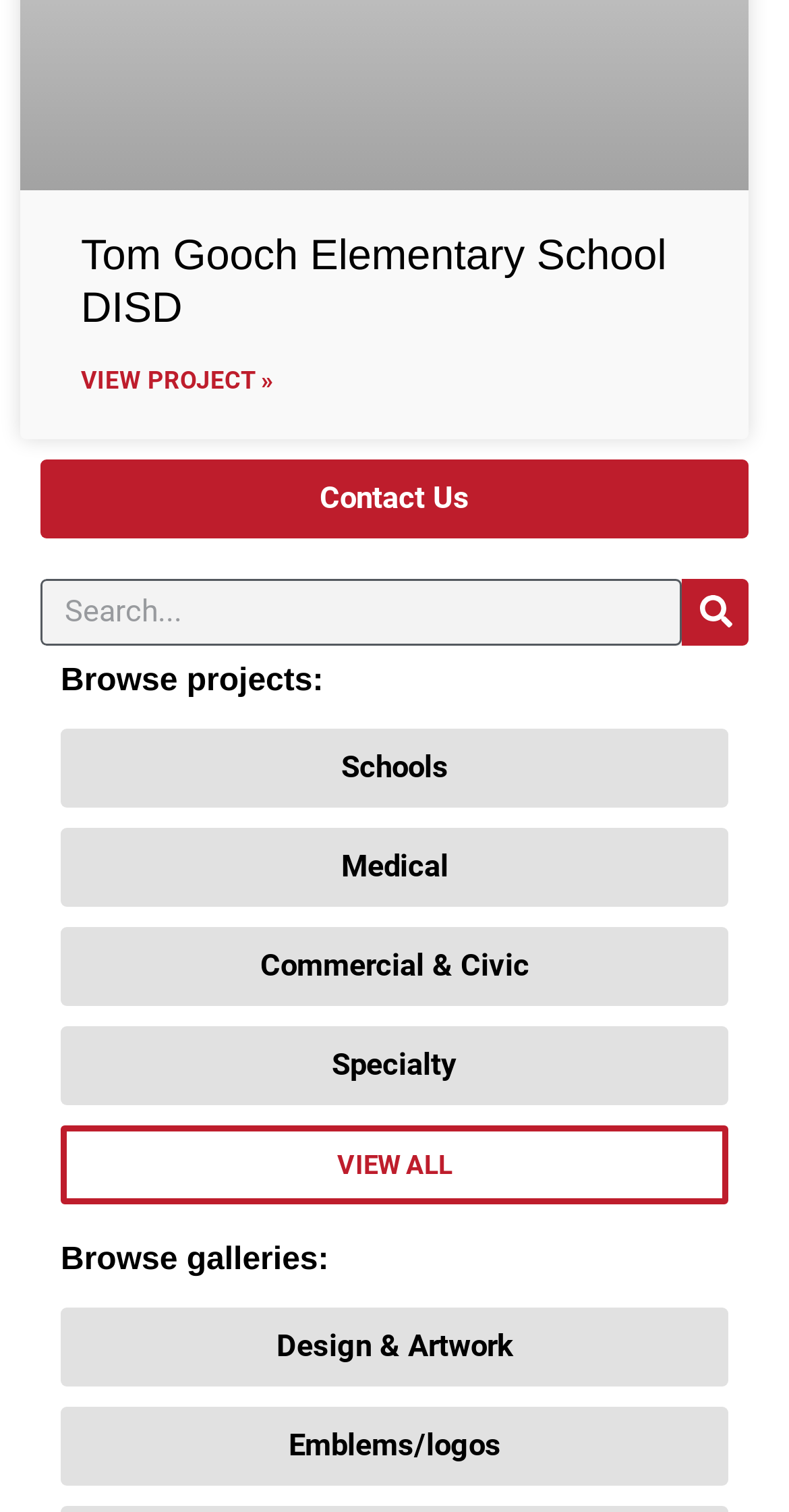What is the name of the school?
Please give a detailed and elaborate explanation in response to the question.

The name of the school can be found in the heading element at the top of the page, which reads 'Tom Gooch Elementary School DISD'.